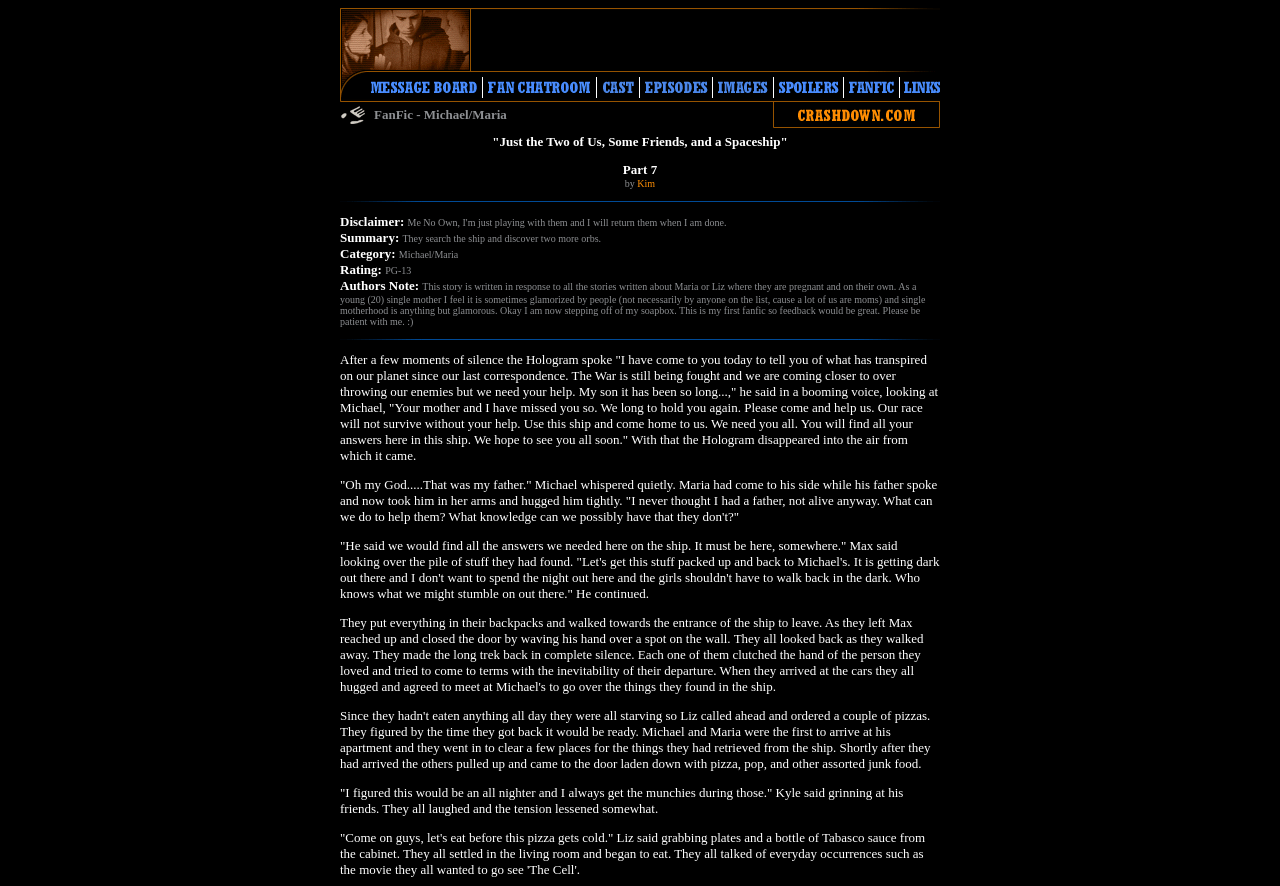How many orbs do they discover?
Based on the screenshot, respond with a single word or phrase.

two